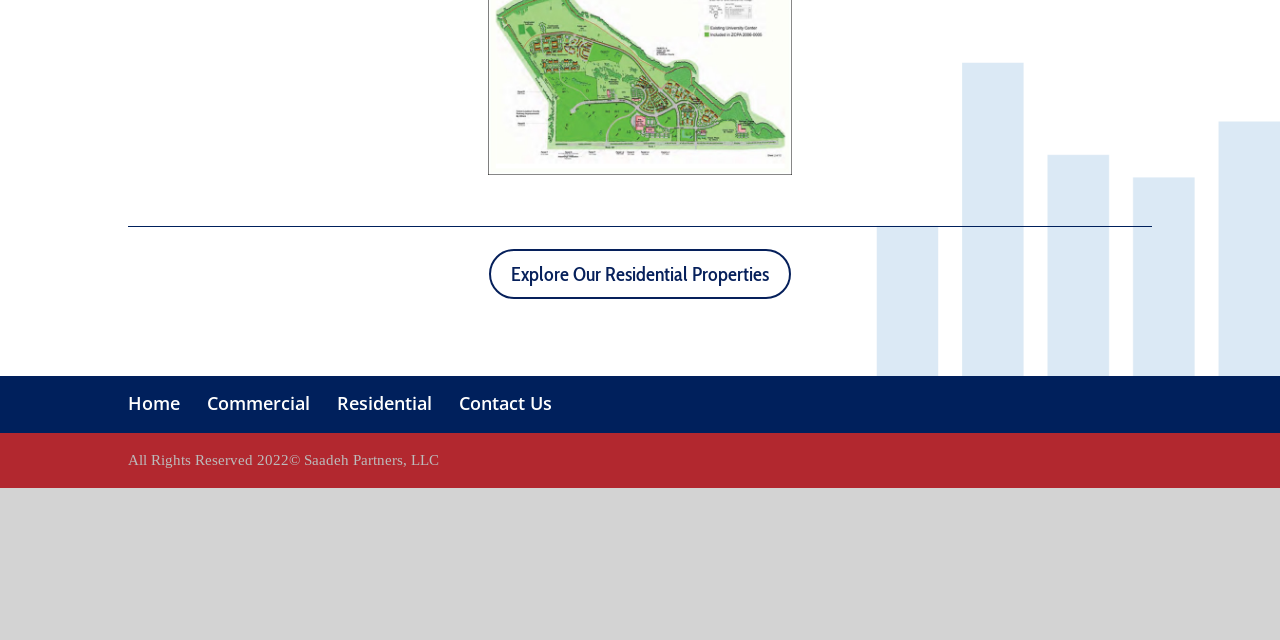Find the bounding box coordinates for the HTML element described in this sentence: "Contact Us". Provide the coordinates as four float numbers between 0 and 1, in the format [left, top, right, bottom].

[0.359, 0.611, 0.431, 0.648]